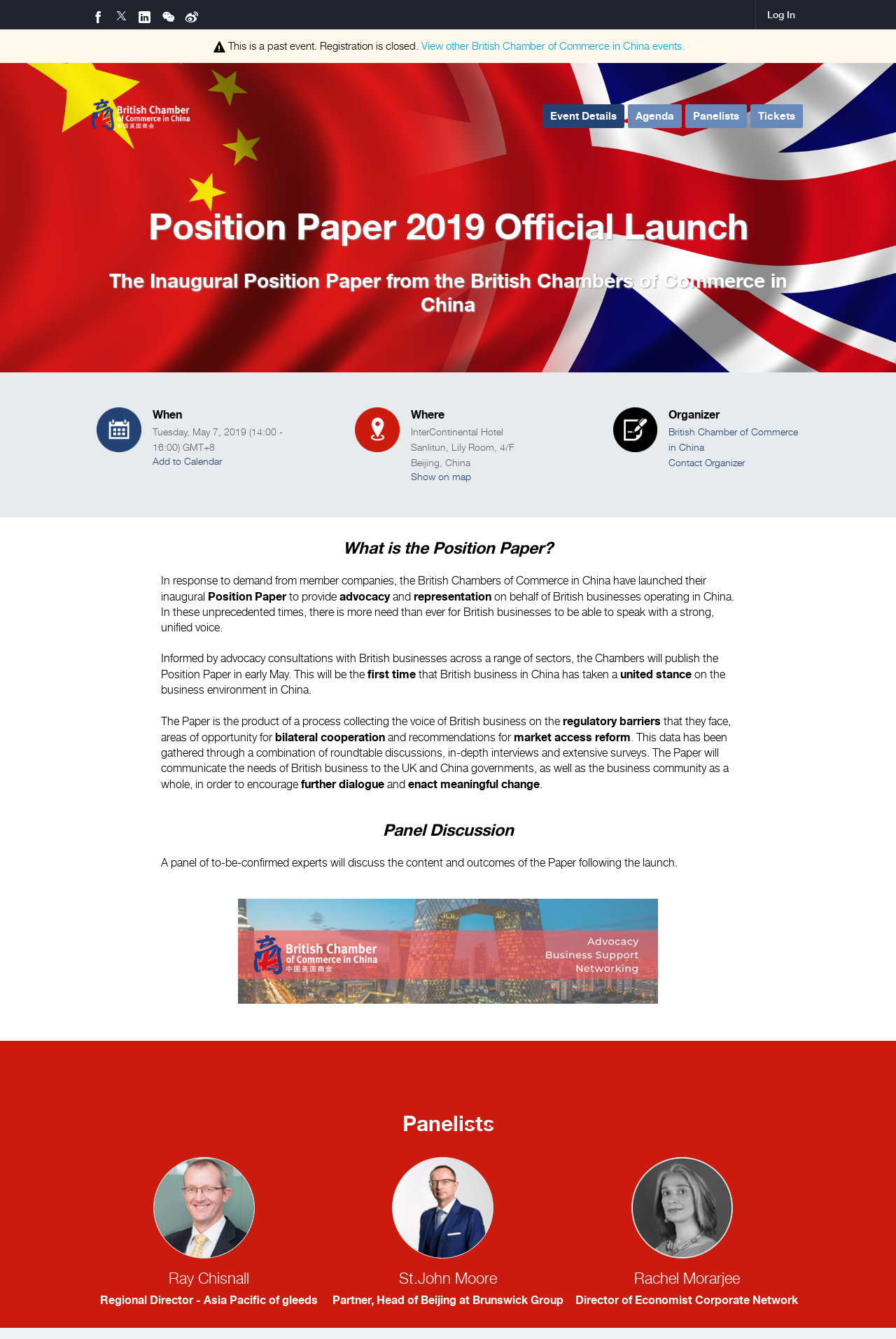Please locate the bounding box coordinates of the region I need to click to follow this instruction: "Click on the 'Home' link".

None